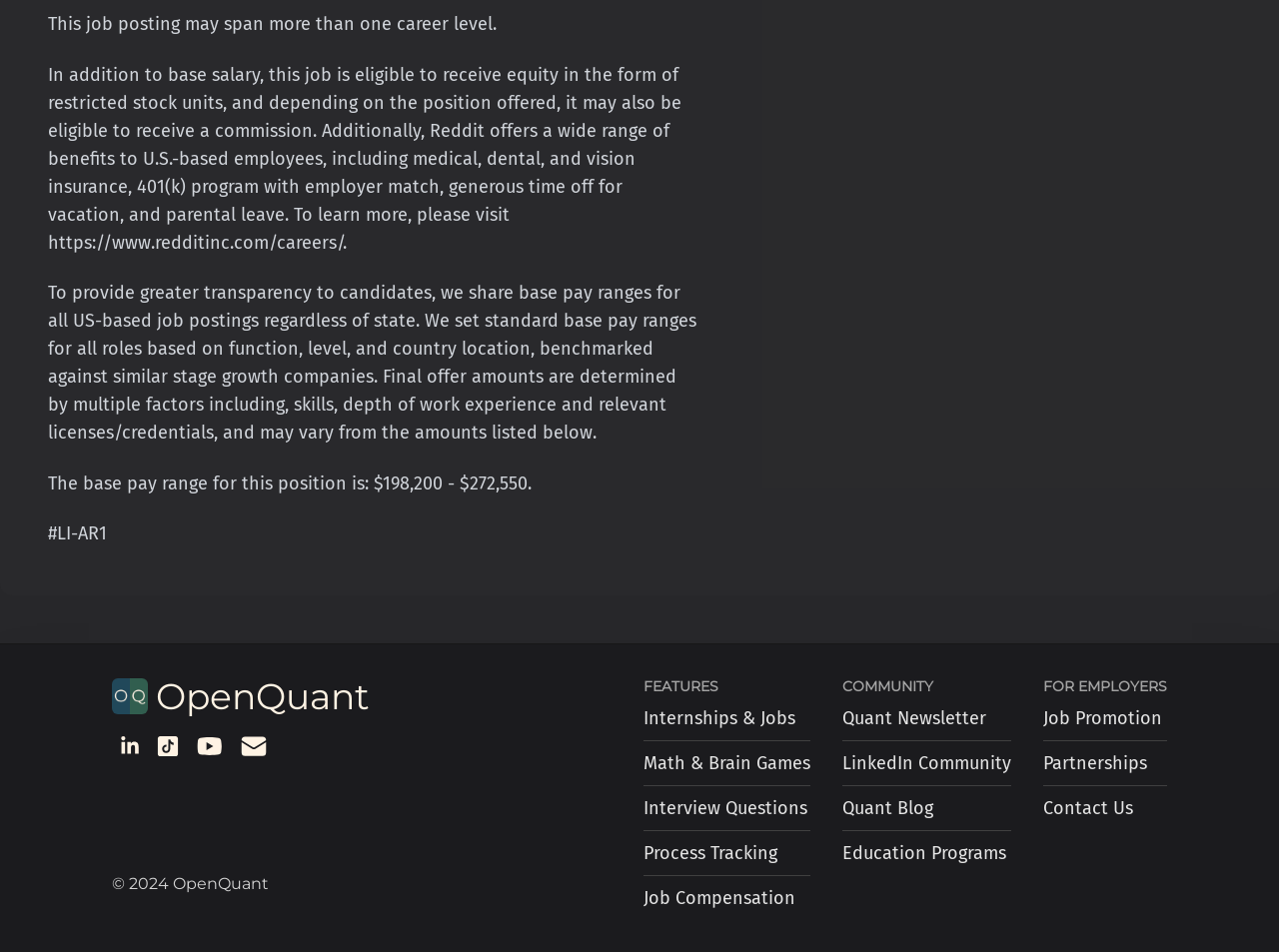What is the base pay range for this position? From the image, respond with a single word or brief phrase.

$198,200 - $272,550